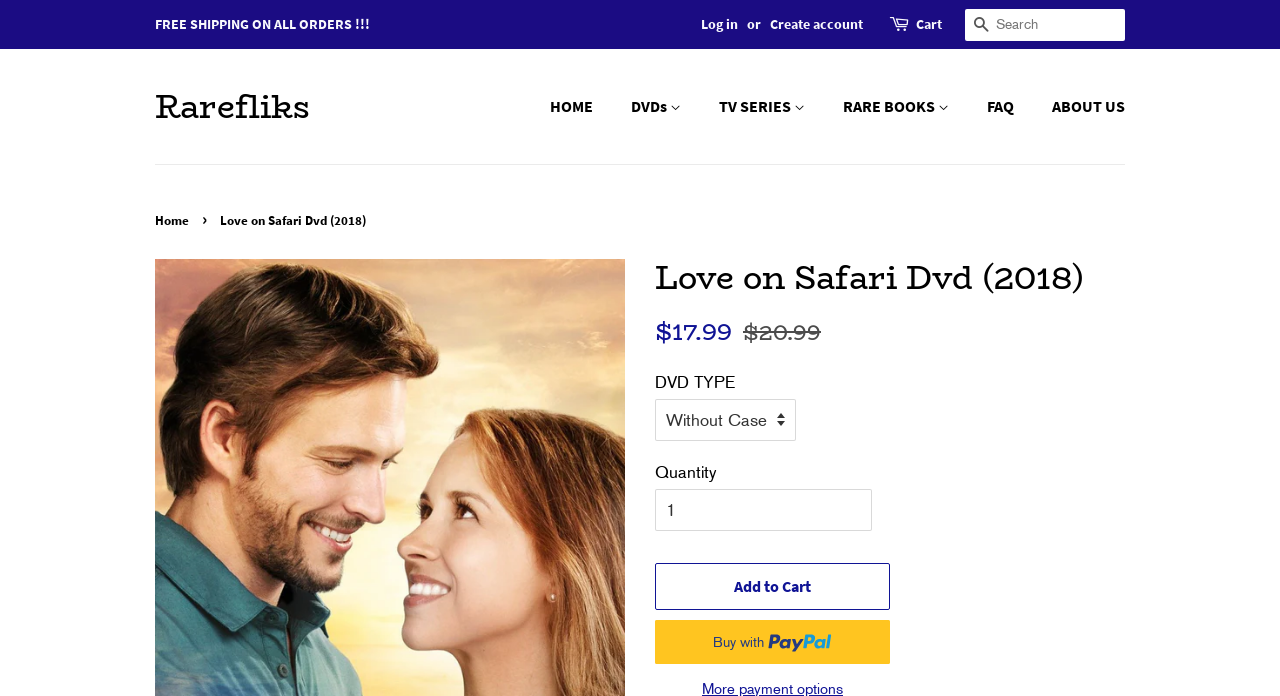Please specify the bounding box coordinates of the region to click in order to perform the following instruction: "Buy now with PayPal".

[0.512, 0.89, 0.695, 0.954]